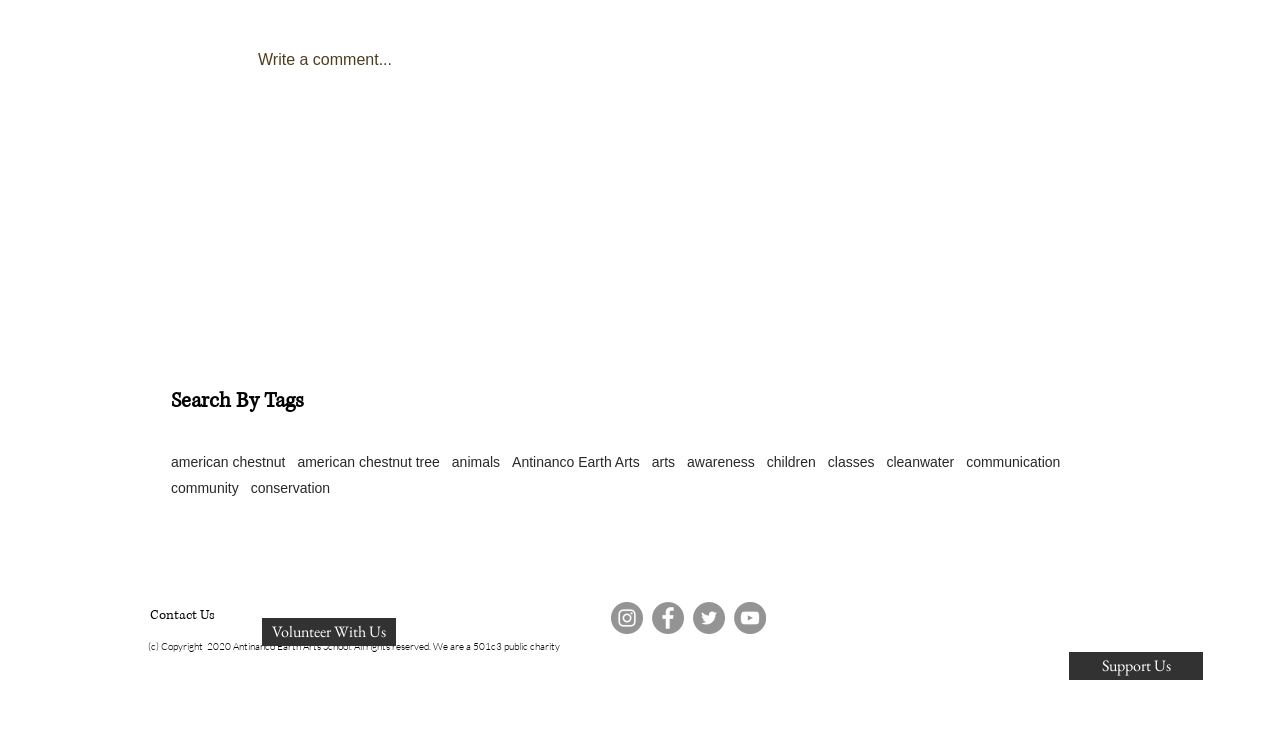Extract the bounding box for the UI element that matches this description: "Support Us".

[0.835, 0.913, 0.94, 0.951]